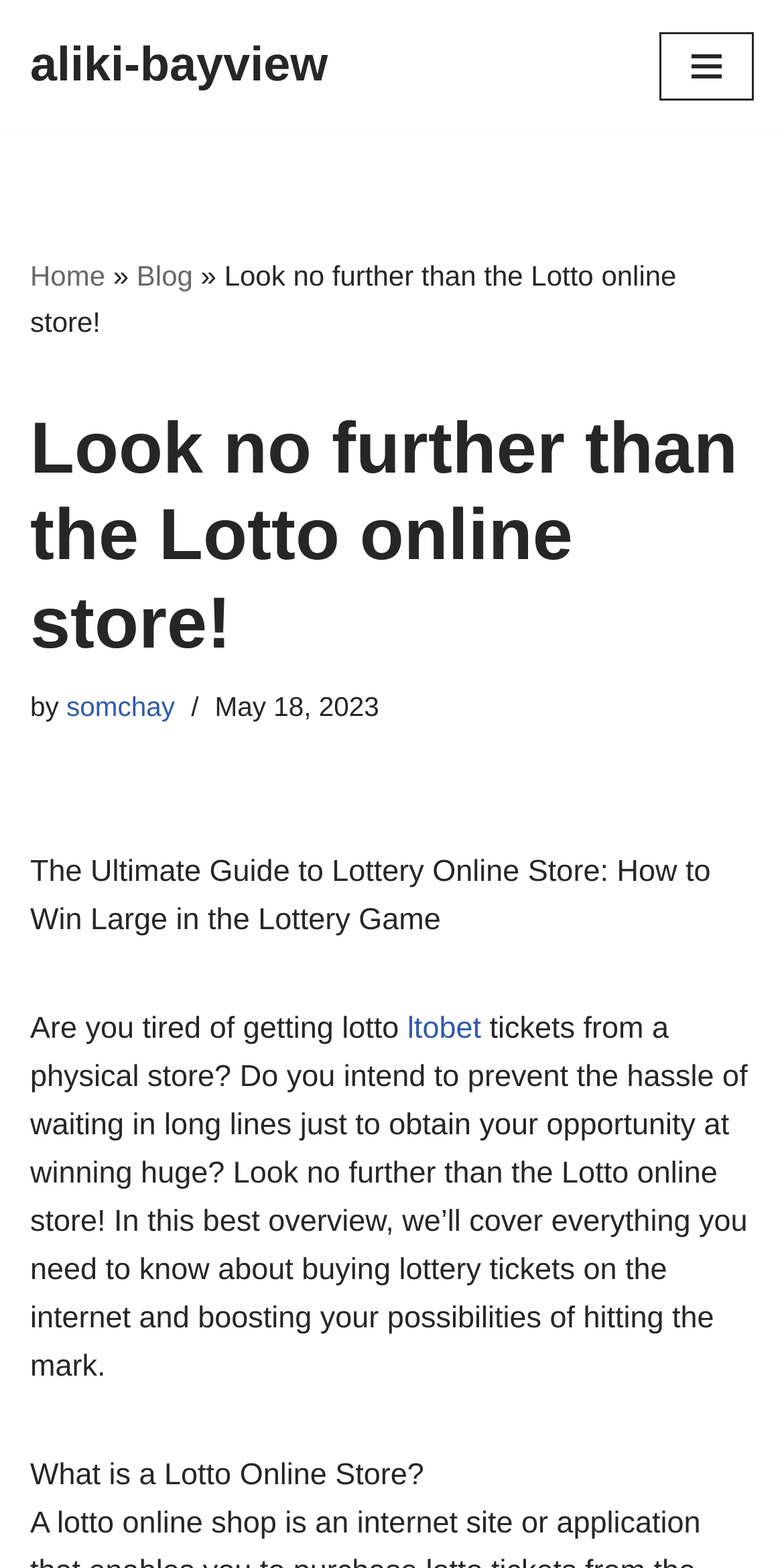What is the purpose of the article?
Based on the image, give a concise answer in the form of a single word or short phrase.

Guide to Lottery Online Store